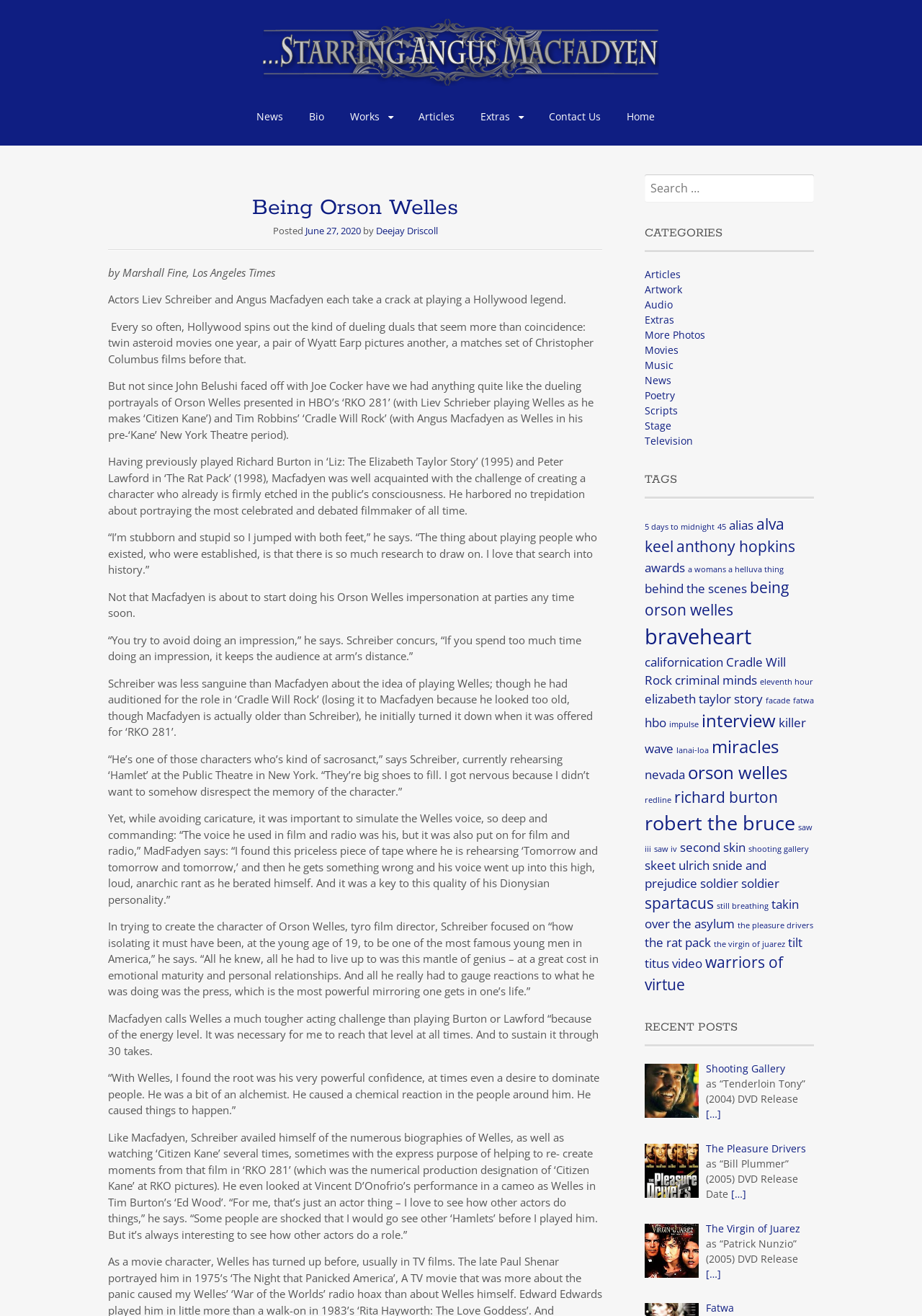Based on the image, give a detailed response to the question: What is the name of the movie mentioned in the article?

The article mentions the movie 'RKO 281', which is a film about Orson Welles. This information can be found in the text of the article, which discusses the movie and its portrayal of Orson Welles.